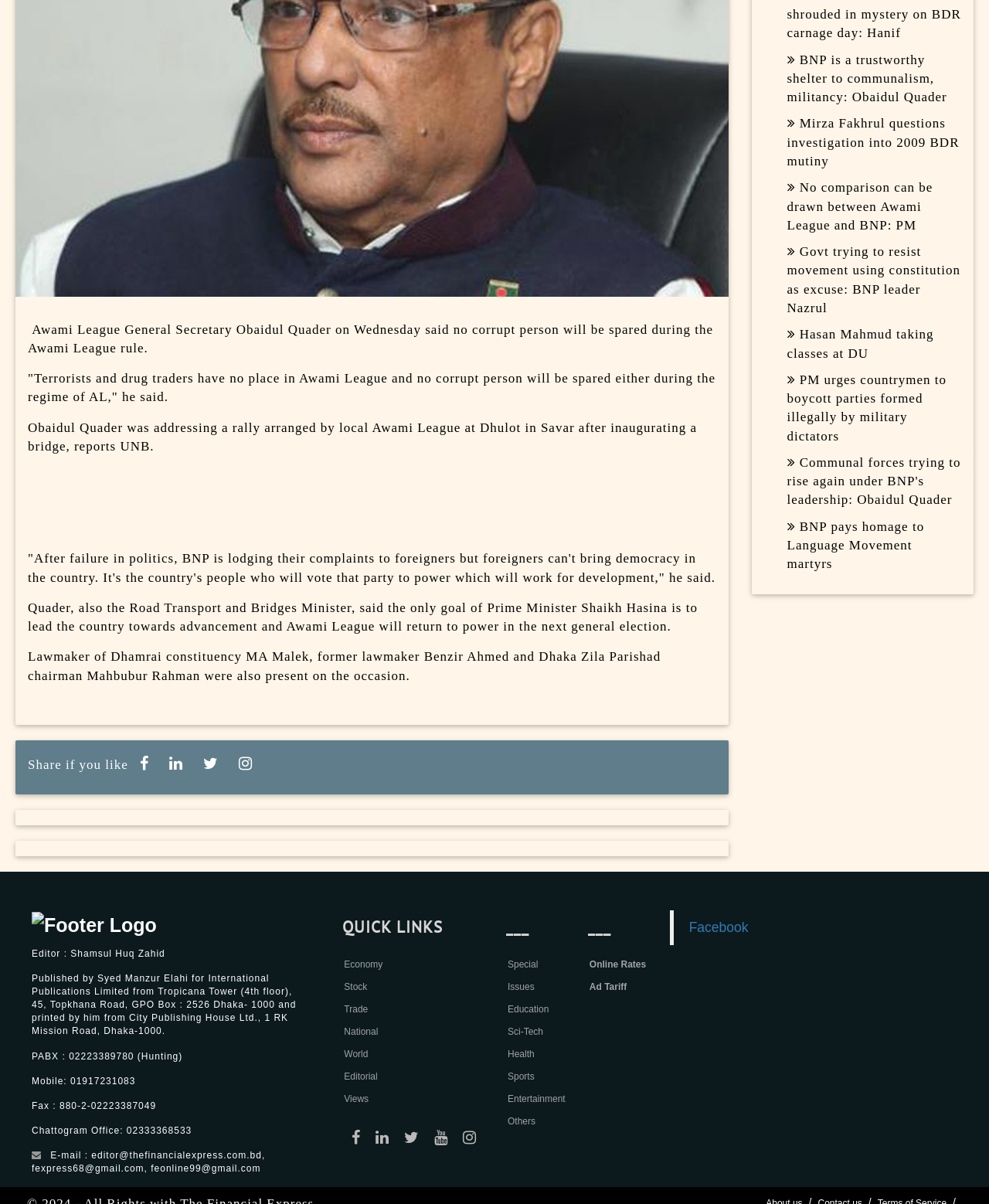Provide the bounding box coordinates of the HTML element this sentence describes: "Special Issues".

[0.513, 0.796, 0.544, 0.824]